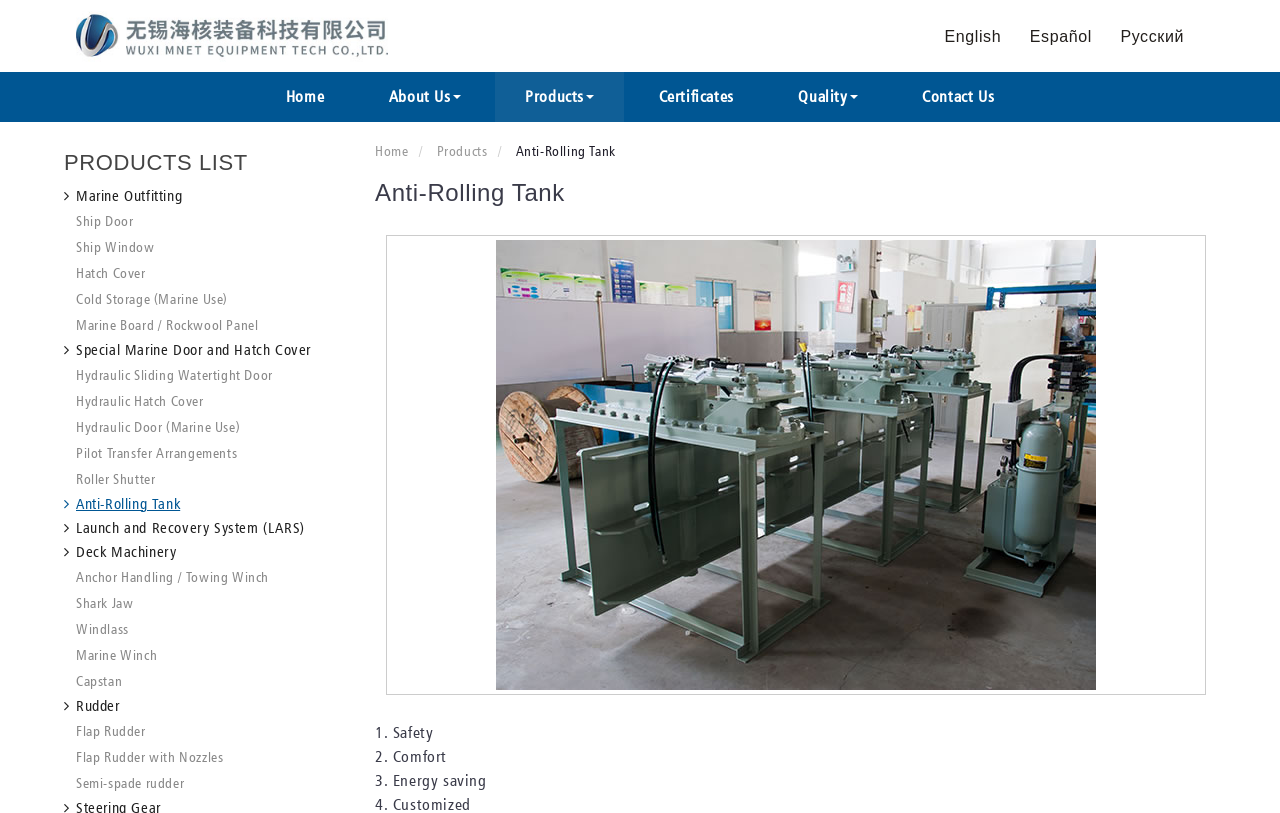Can you show the bounding box coordinates of the region to click on to complete the task described in the instruction: "View the 'Diploma in Hospitality: Accelerating Career Progression' post"?

None